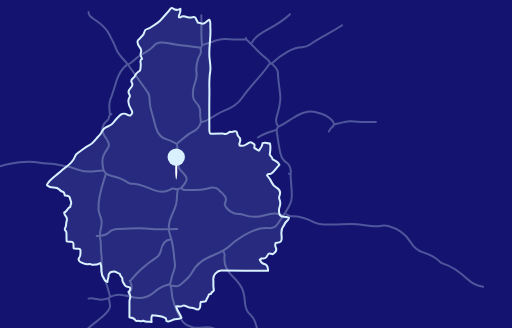What does the marker on the map signify?
Can you provide an in-depth and detailed response to the question?

According to the caption, the noticeable marker on the map indicates a specific point of interest, which is either the Washington, D.C. or Atlanta office location of Congresswoman Nikema Williams, emphasizing her engagement with constituents in both areas.